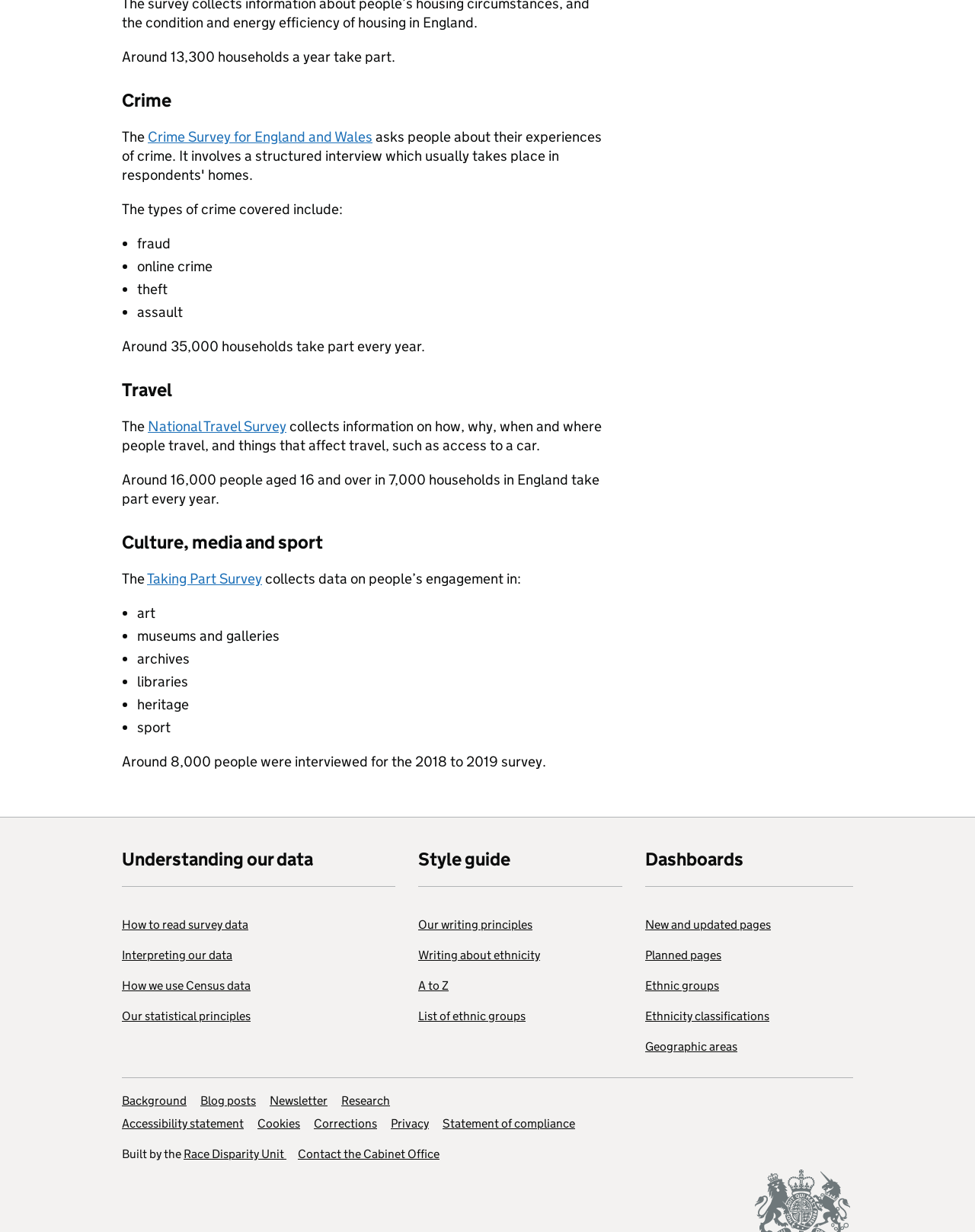Pinpoint the bounding box coordinates of the area that must be clicked to complete this instruction: "Learn how to 'Interpreting our data'".

[0.125, 0.769, 0.238, 0.781]